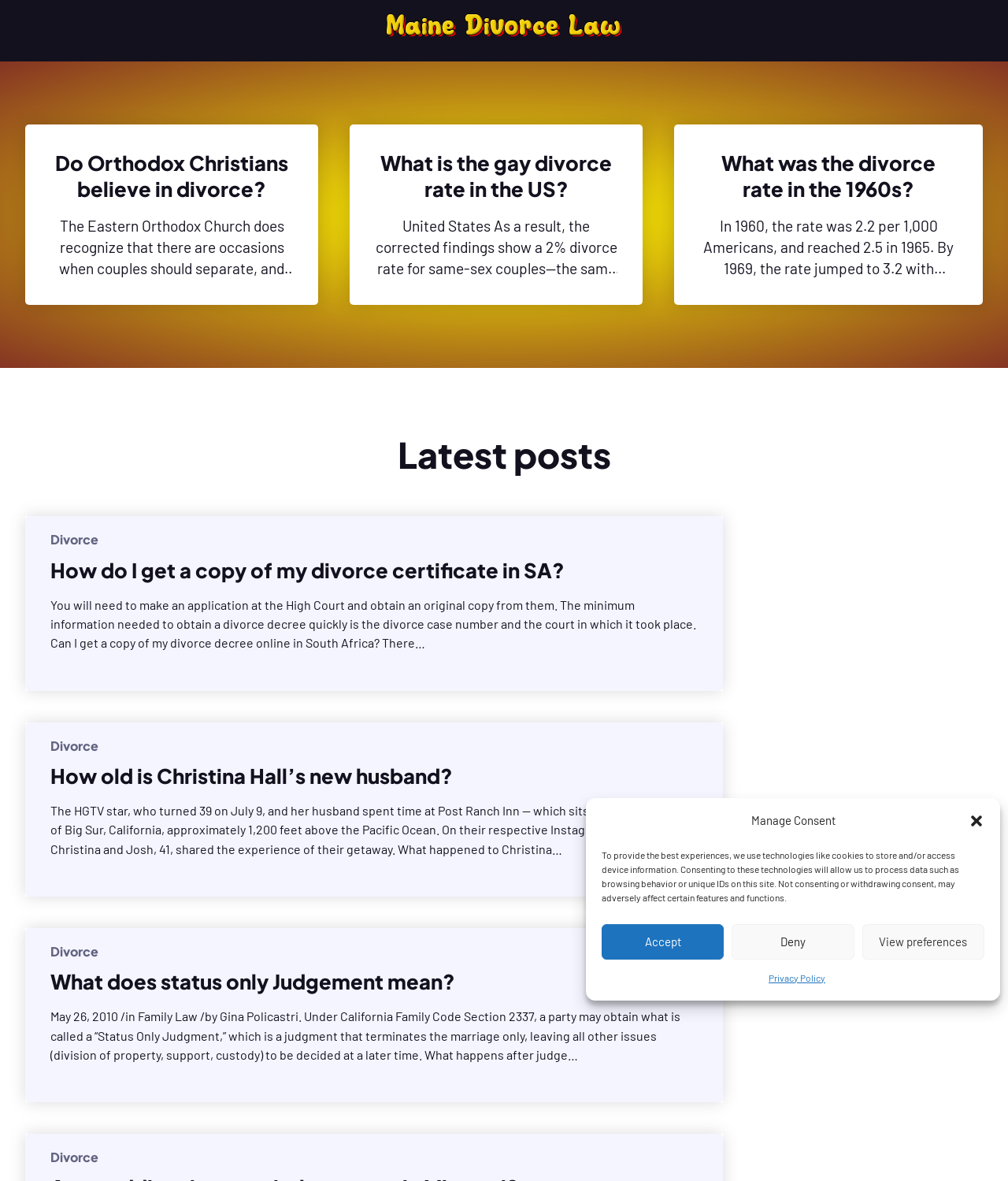Based on the image, please elaborate on the answer to the following question:
What is a Status Only Judgment in California?

According to the blog post 'What does status only Judgement mean?', a Status Only Judgment in California is a judgment that terminates the marriage only, leaving all other issues such as division of property, support, and custody to be decided at a later time.